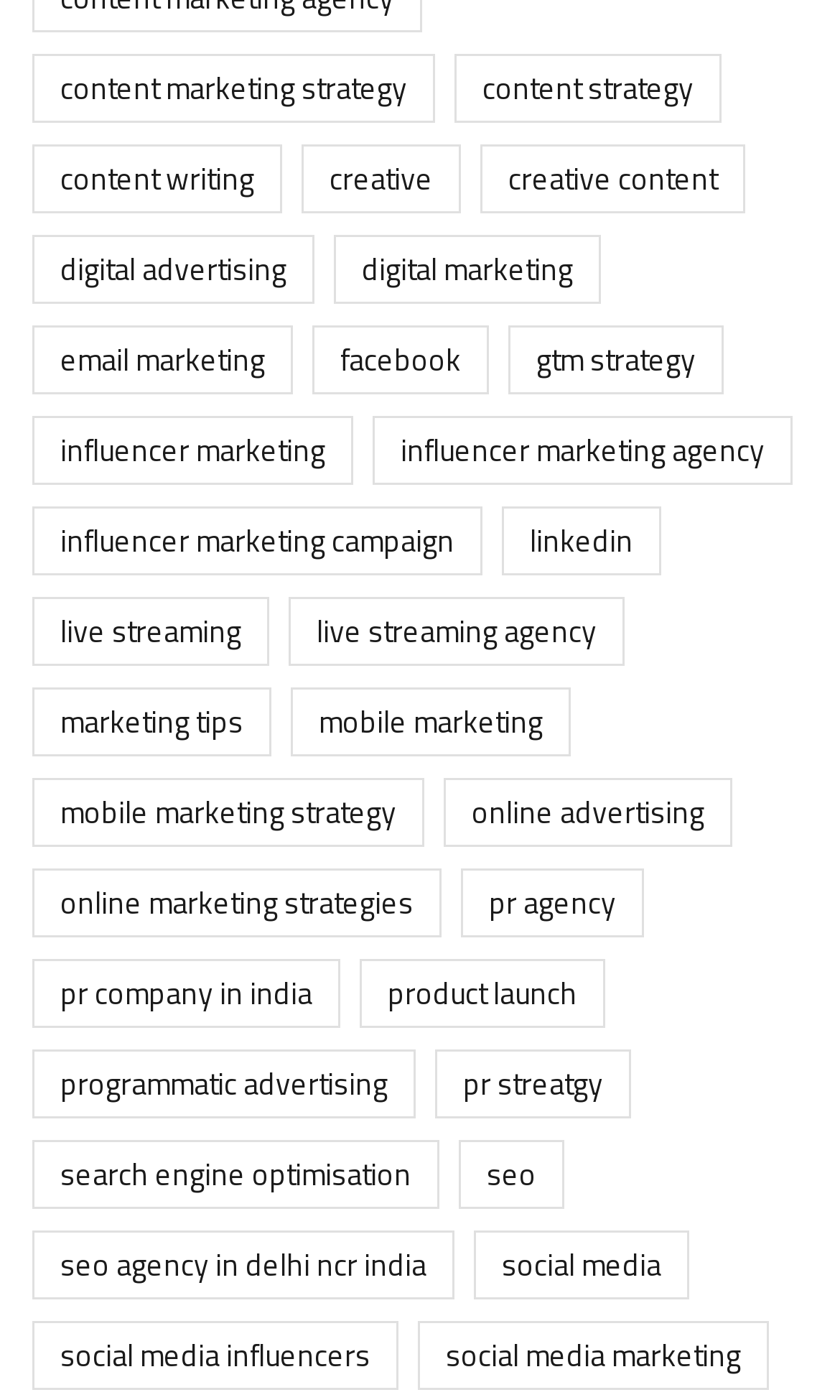Use a single word or phrase to answer the question: How many items are related to social media marketing?

17 items